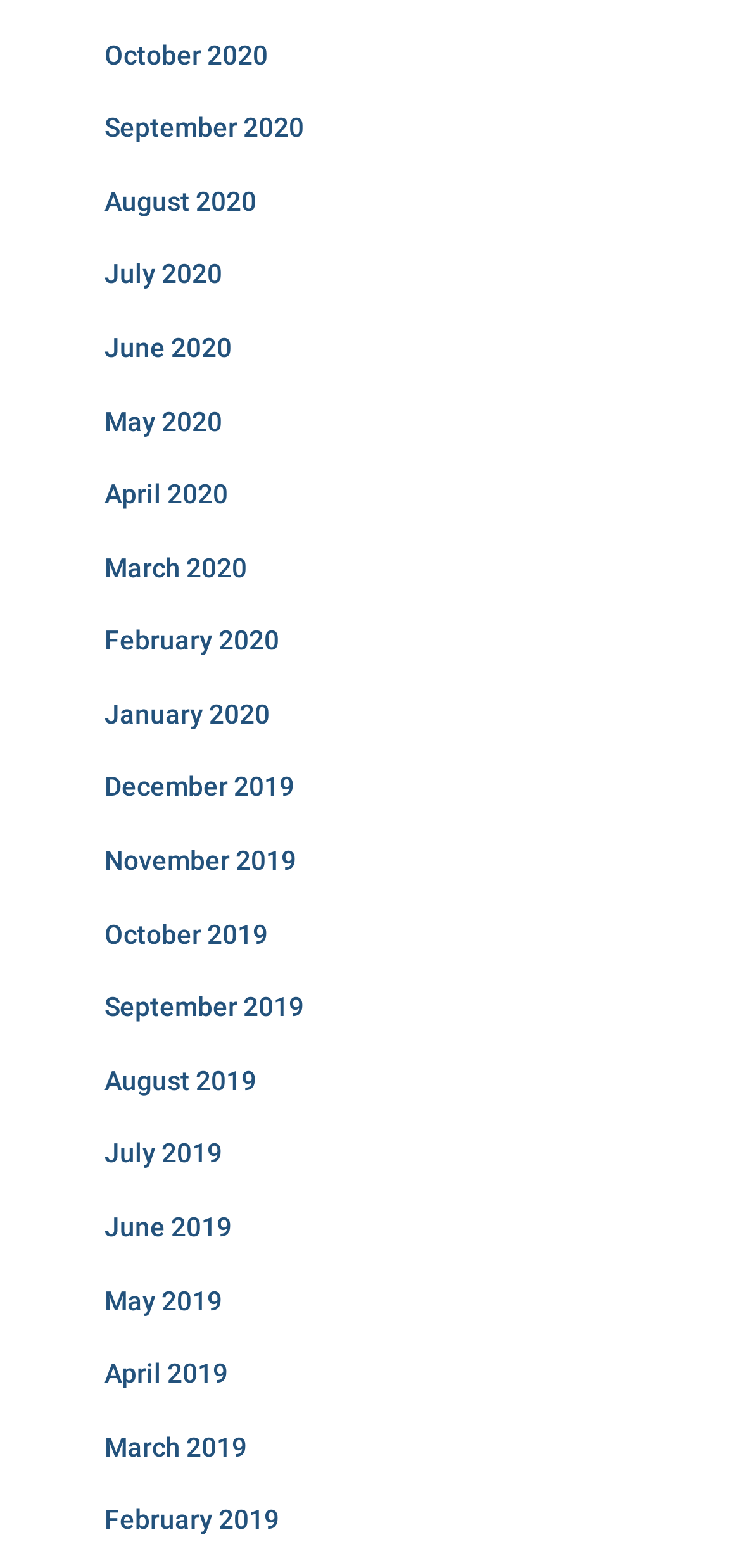Give a concise answer using only one word or phrase for this question:
What is the latest month listed?

October 2020